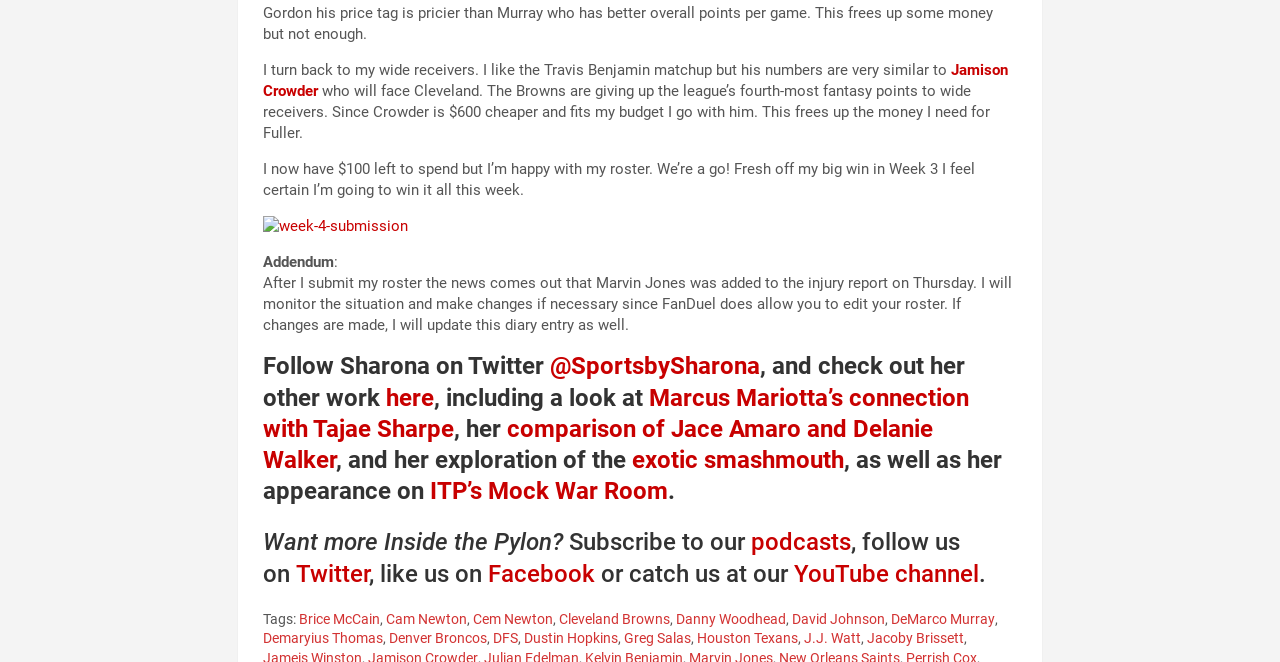What is the position of Jamison Crowder?
Use the information from the screenshot to give a comprehensive response to the question.

The position of Jamison Crowder can be inferred from the text which mentions 'The Browns are giving up the league’s fourth-most fantasy points to wide receivers.' and 'Since Crowder is $600 cheaper and fits my budget I go with him.'